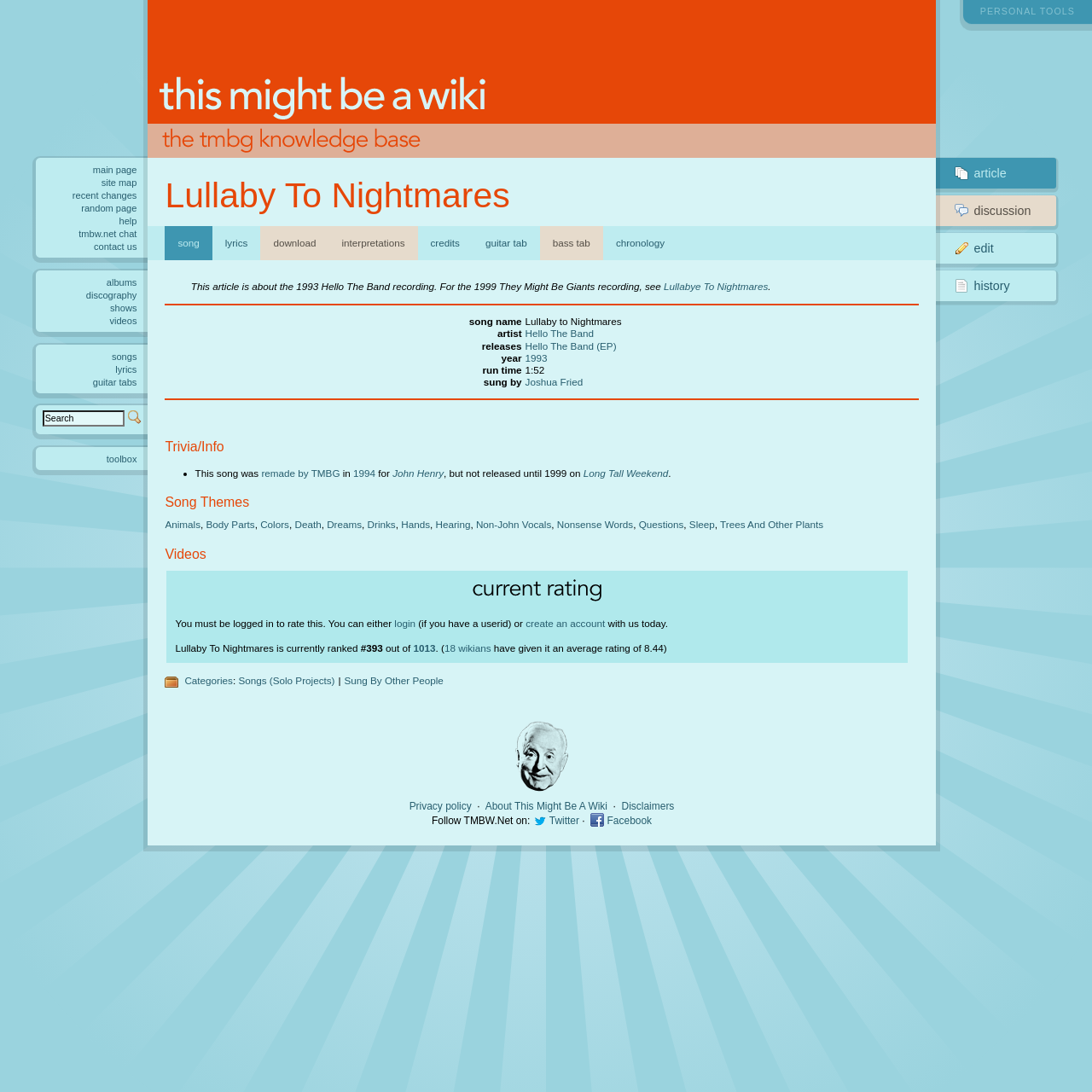Can you determine the bounding box coordinates of the area that needs to be clicked to fulfill the following instruction: "download the song"?

[0.239, 0.207, 0.301, 0.239]